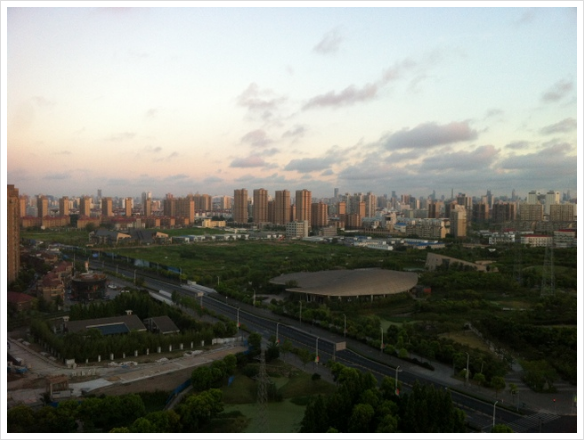What is the relationship between nature and architecture in the image?
Based on the image, answer the question with as much detail as possible.

The caption highlights the 'blend of nature and architecture' in the image, where the lush greenery in the foreground contrasts with the urban landscape of tall buildings.